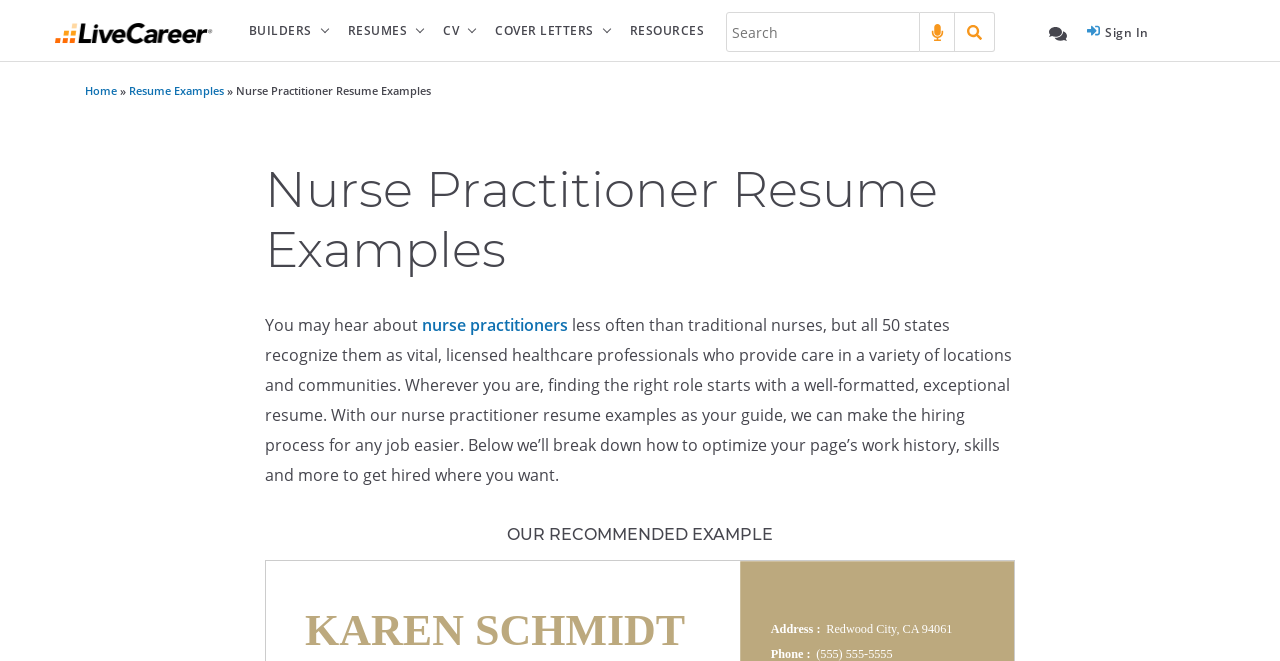Please determine the primary heading and provide its text.

Nurse Practitioner Resume Examples